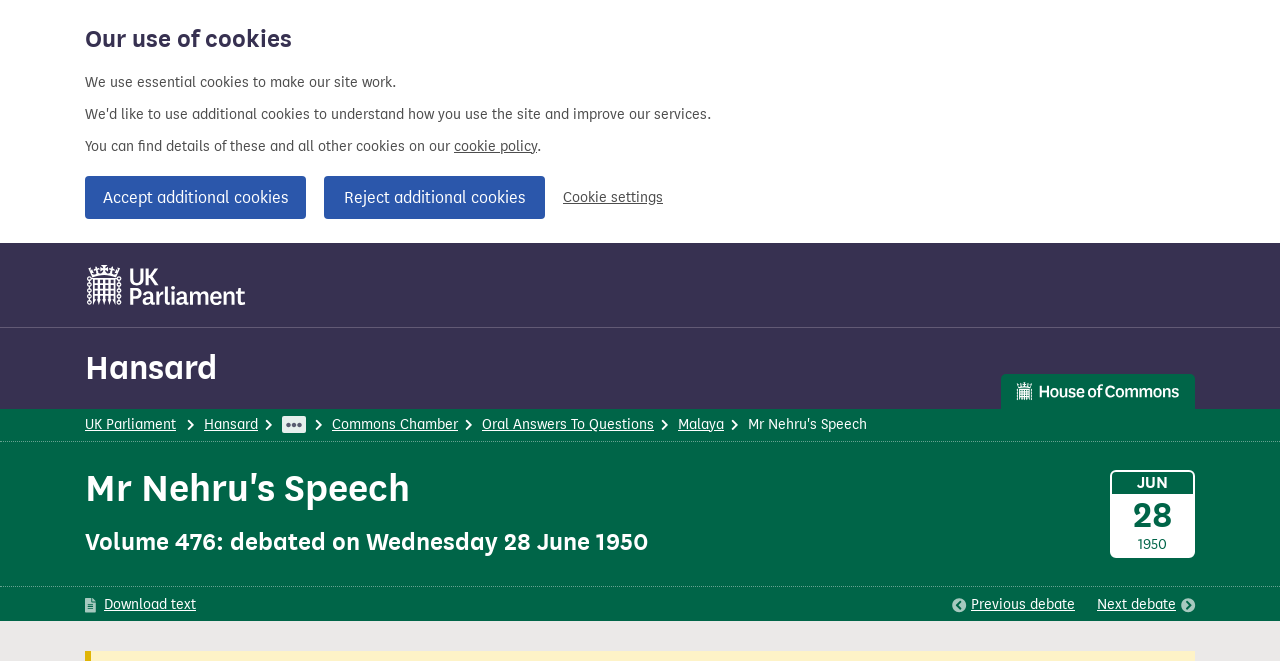What is the name of the speech?
Please answer the question with a detailed and comprehensive explanation.

The question is asking for the name of the speech, which can be found in the heading element with the text 'Mr Nehru's Speech'.